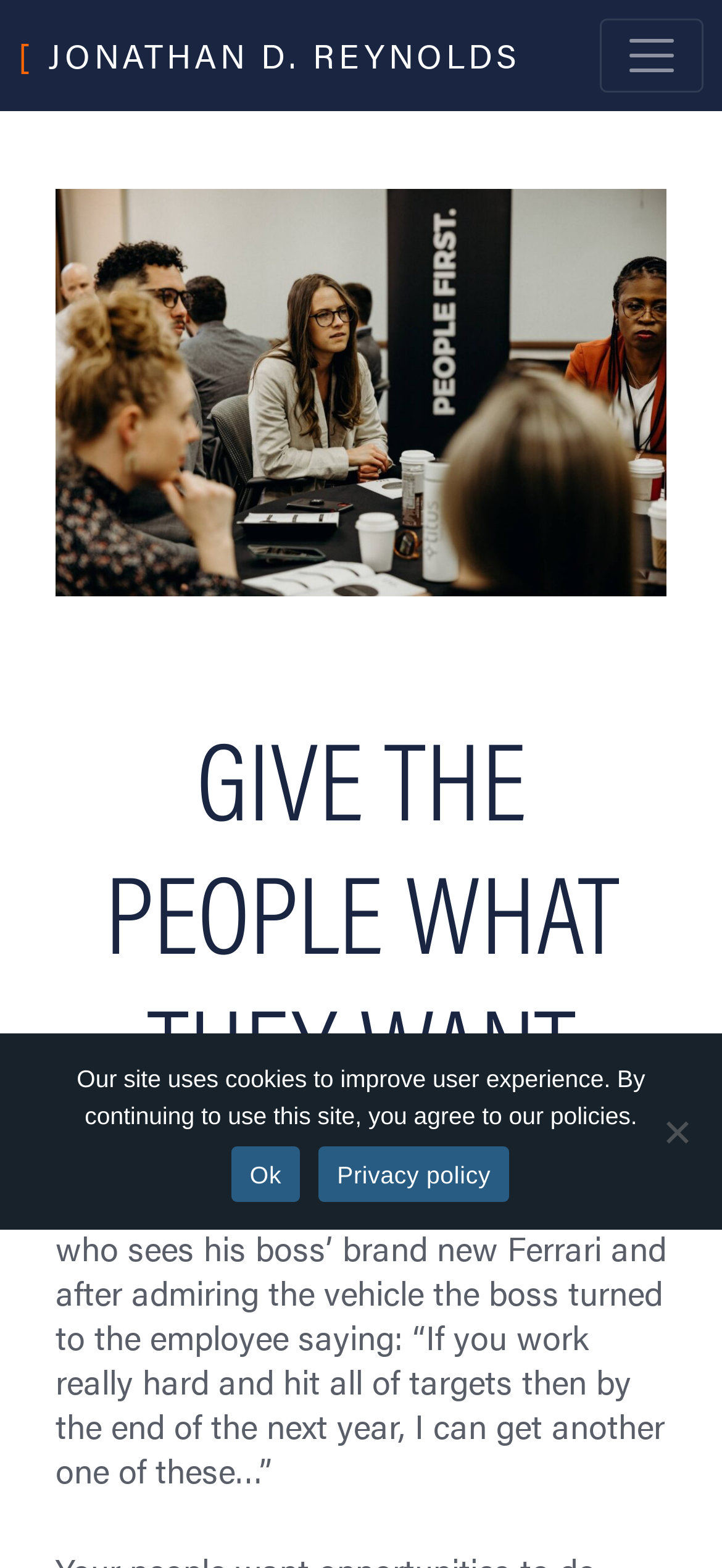Look at the image and give a detailed response to the following question: What is the purpose of the cookie notice?

The cookie notice dialog element contains a static text element that informs users about the site's cookie usage and asks for their agreement, indicating that the purpose of the cookie notice is to inform users about cookie usage.